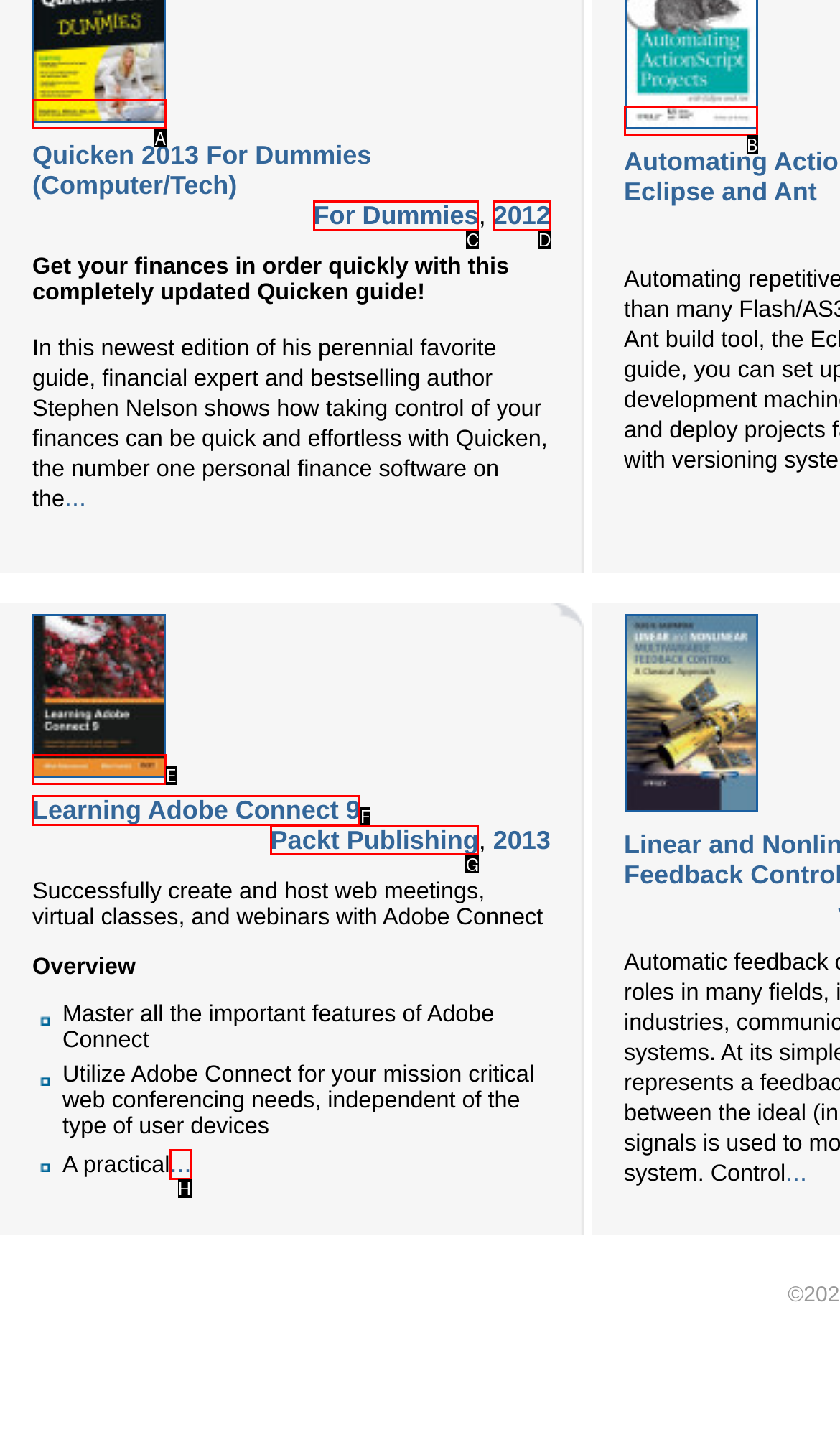Determine the HTML element that best aligns with the description: Packt Publishing
Answer with the appropriate letter from the listed options.

G